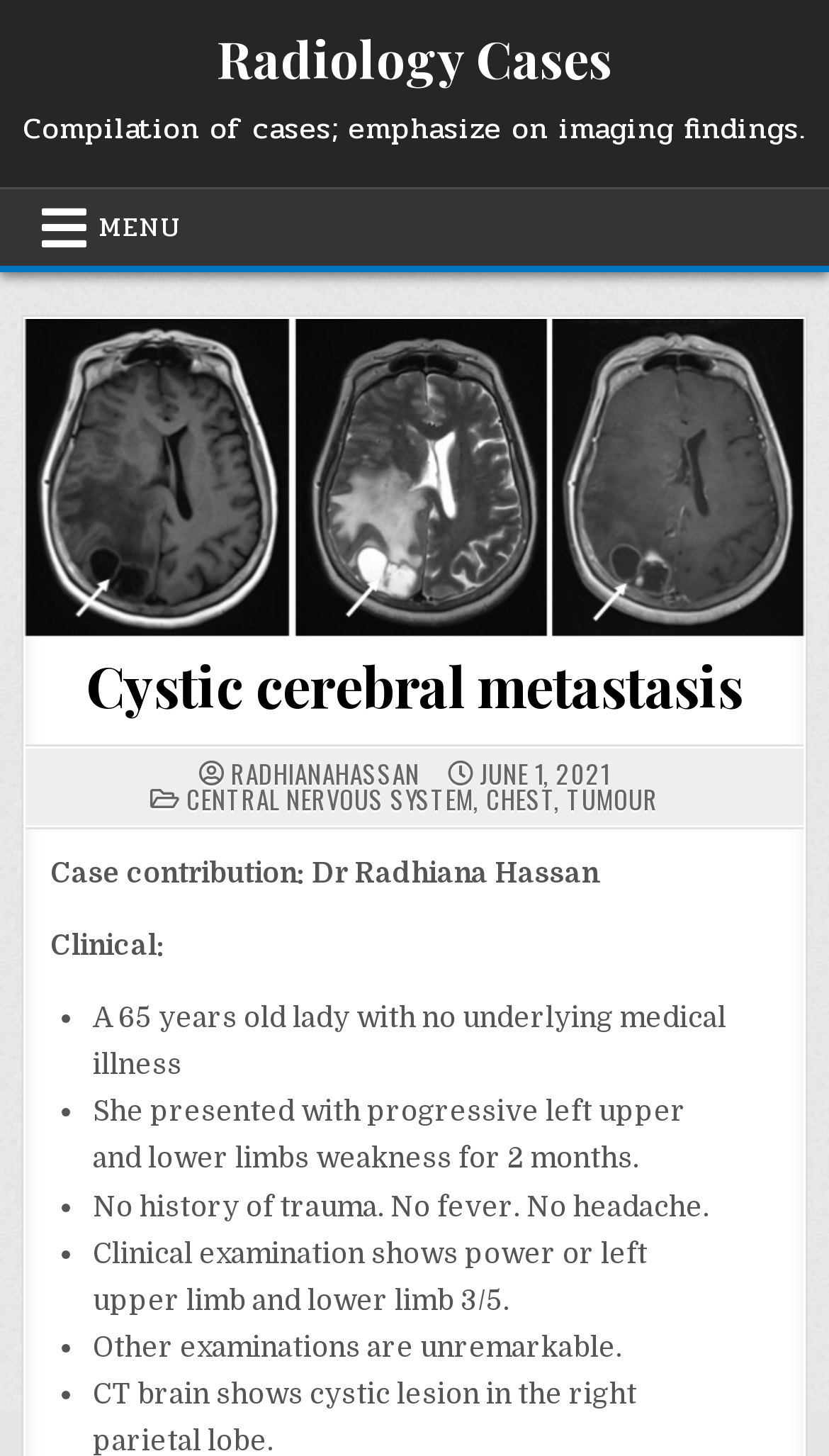Provide the bounding box coordinates of the HTML element described as: "Cystic cerebral metastasis". The bounding box coordinates should be four float numbers between 0 and 1, i.e., [left, top, right, bottom].

[0.104, 0.446, 0.896, 0.497]